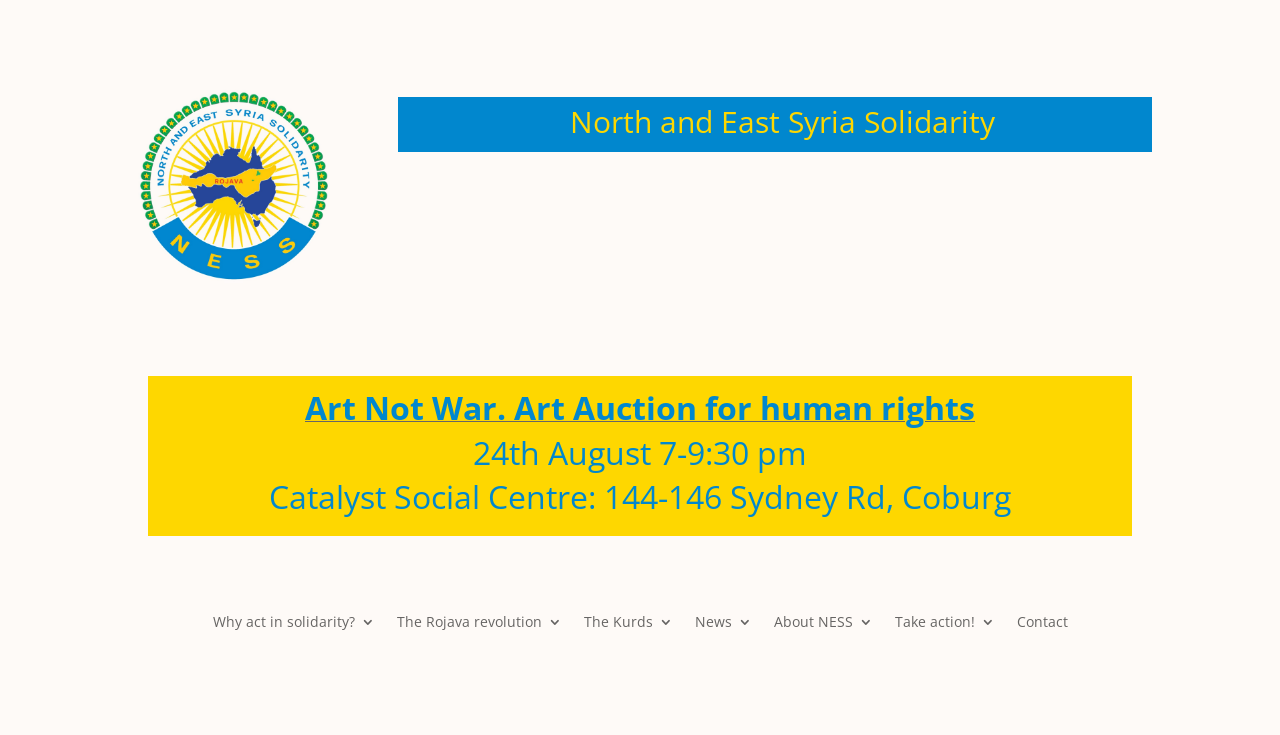Can you find and provide the title of the webpage?

North and East Syria Solidarity